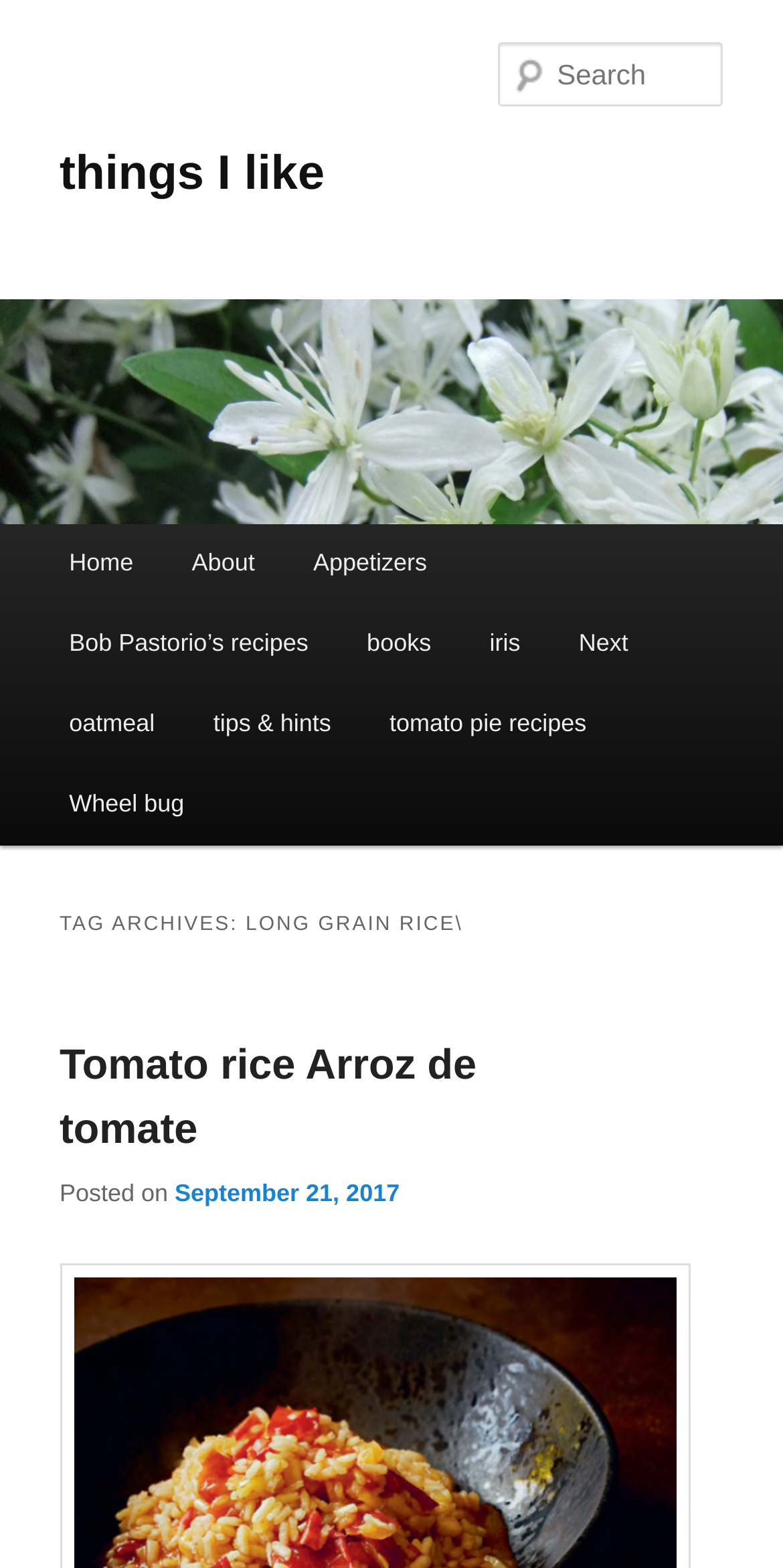What is the name of the recipe on this page?
From the image, respond using a single word or phrase.

Tomato rice Arroz de tomate